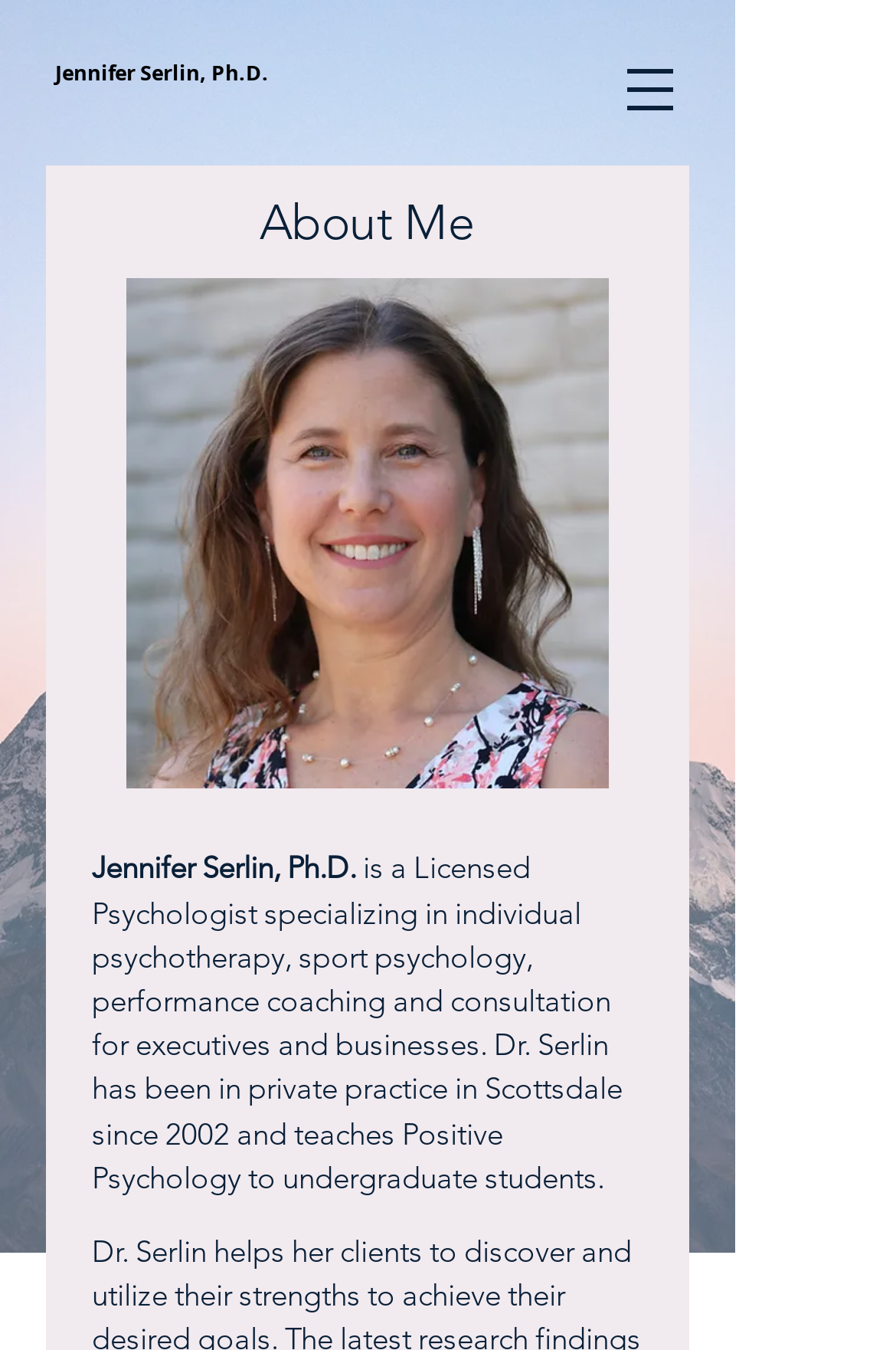Write an extensive caption that covers every aspect of the webpage.

The webpage is about Jennifer Serlin, Ph.D., a licensed psychologist. At the top left, there is a large heading with her name, "Jennifer Serlin, Ph.D.", which is also a link. Below this heading, there is a navigation menu labeled "Site" at the top right, which contains a button with a popup menu and a small image.

The main content of the page is divided into two sections. On the left, there is a large image, likely a portrait of Jennifer Serlin, taking up most of the vertical space. On the right, there is a section with a heading "About Me" at the top. Below this heading, there is a brief bio of Jennifer Serlin, describing her profession, specialties, and experience. The bio is written in a few paragraphs of text.